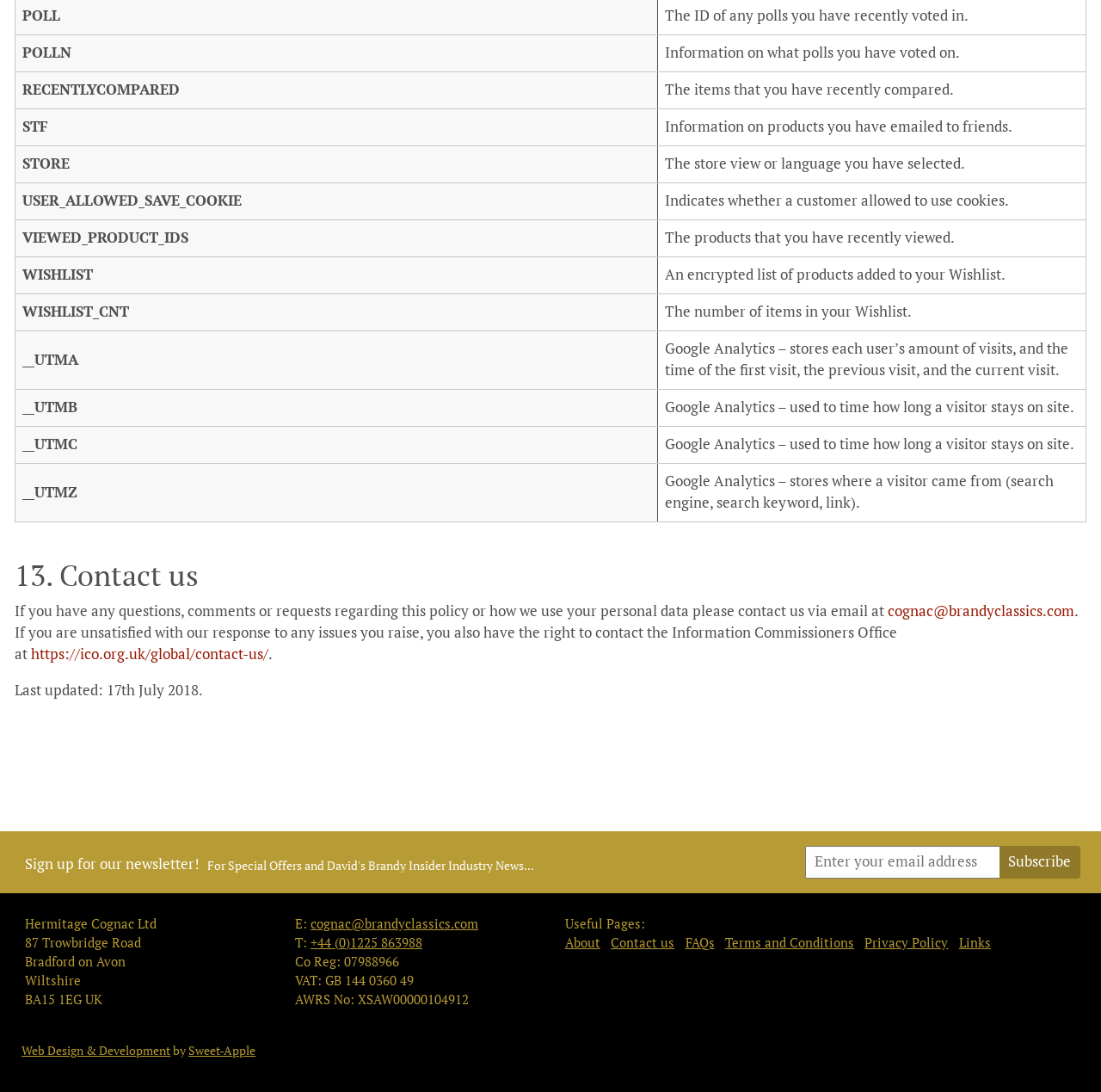Locate the bounding box coordinates of the element that should be clicked to fulfill the instruction: "Contact us via email".

[0.806, 0.551, 0.976, 0.568]